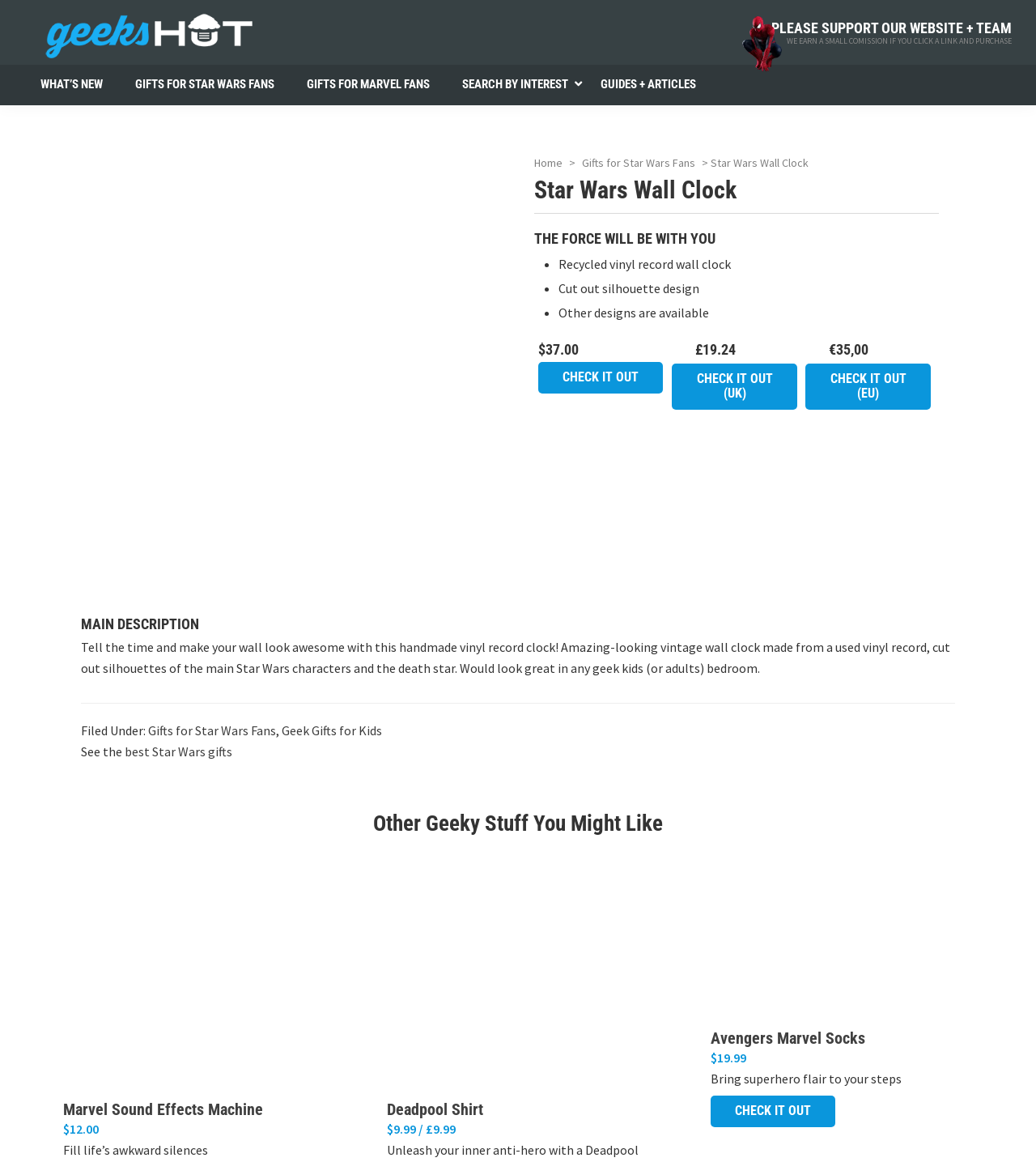Locate the bounding box coordinates of the clickable part needed for the task: "Click the 'CHECK IT OUT (UK)' button".

[0.648, 0.313, 0.77, 0.352]